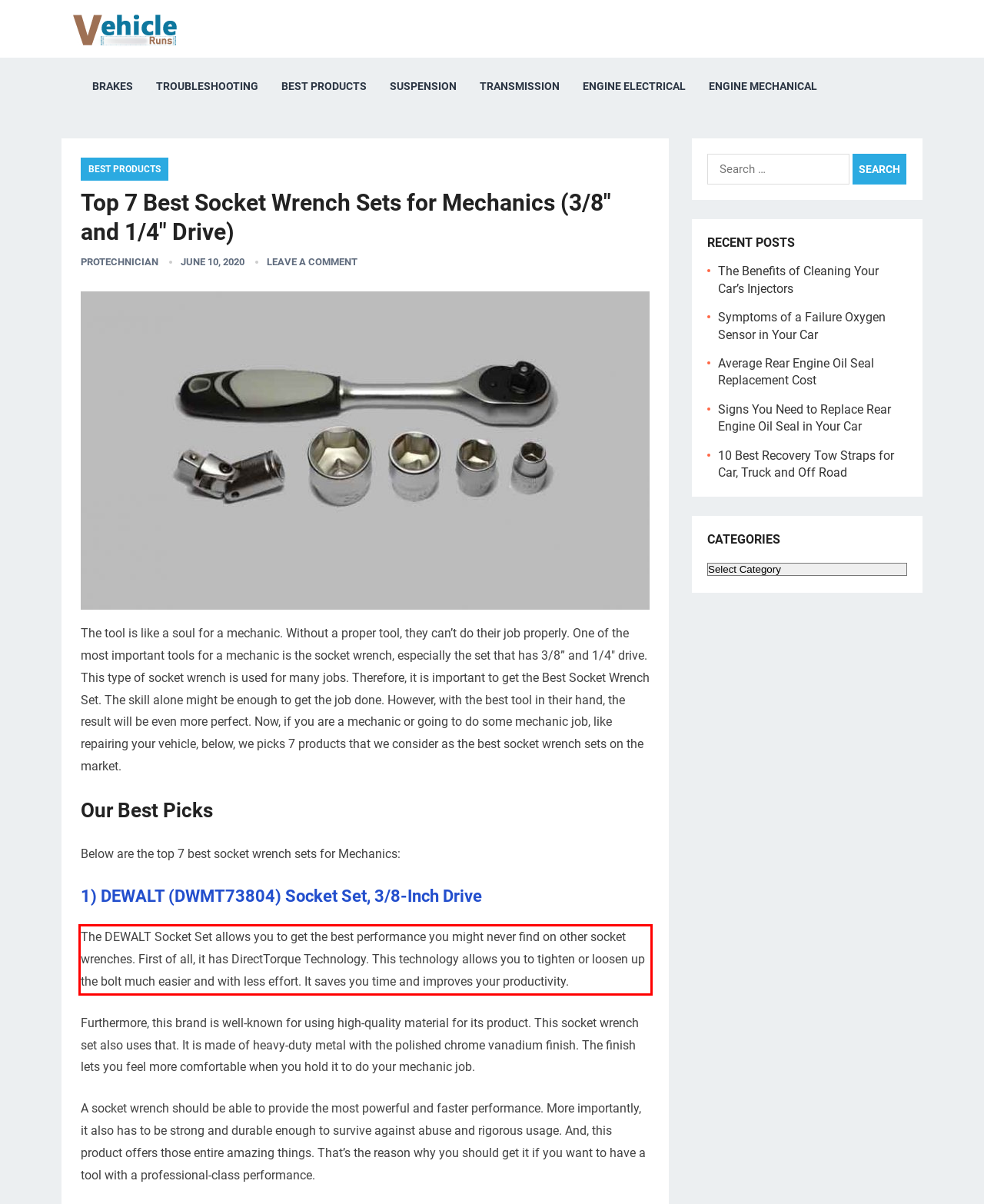Please analyze the provided webpage screenshot and perform OCR to extract the text content from the red rectangle bounding box.

The DEWALT Socket Set allows you to get the best performance you might never find on other socket wrenches. First of all, it has DirectTorque Technology. This technology allows you to tighten or loosen up the bolt much easier and with less effort. It saves you time and improves your productivity.